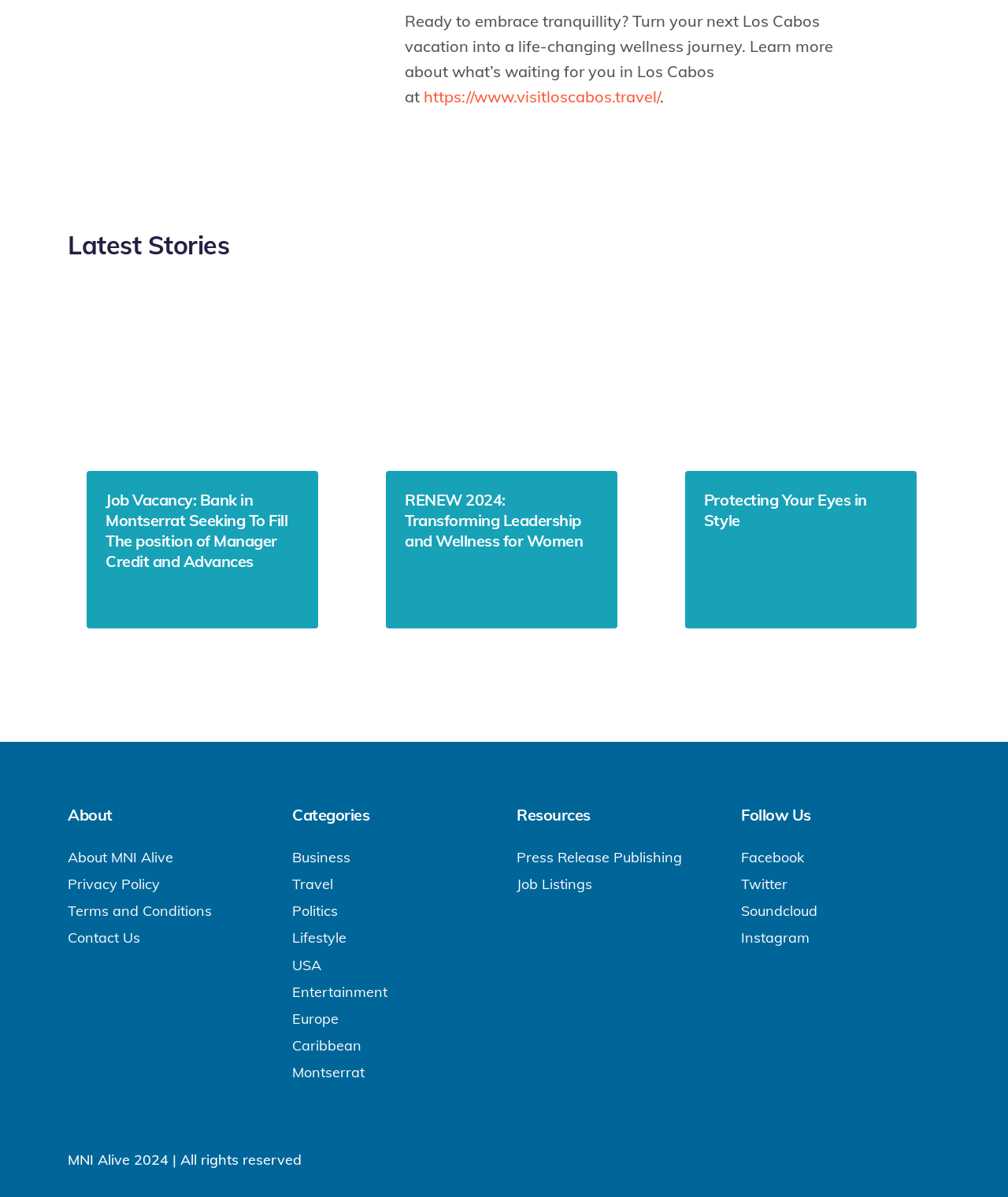Please determine the bounding box coordinates of the section I need to click to accomplish this instruction: "Visit About MNI Alive page".

[0.067, 0.708, 0.172, 0.724]